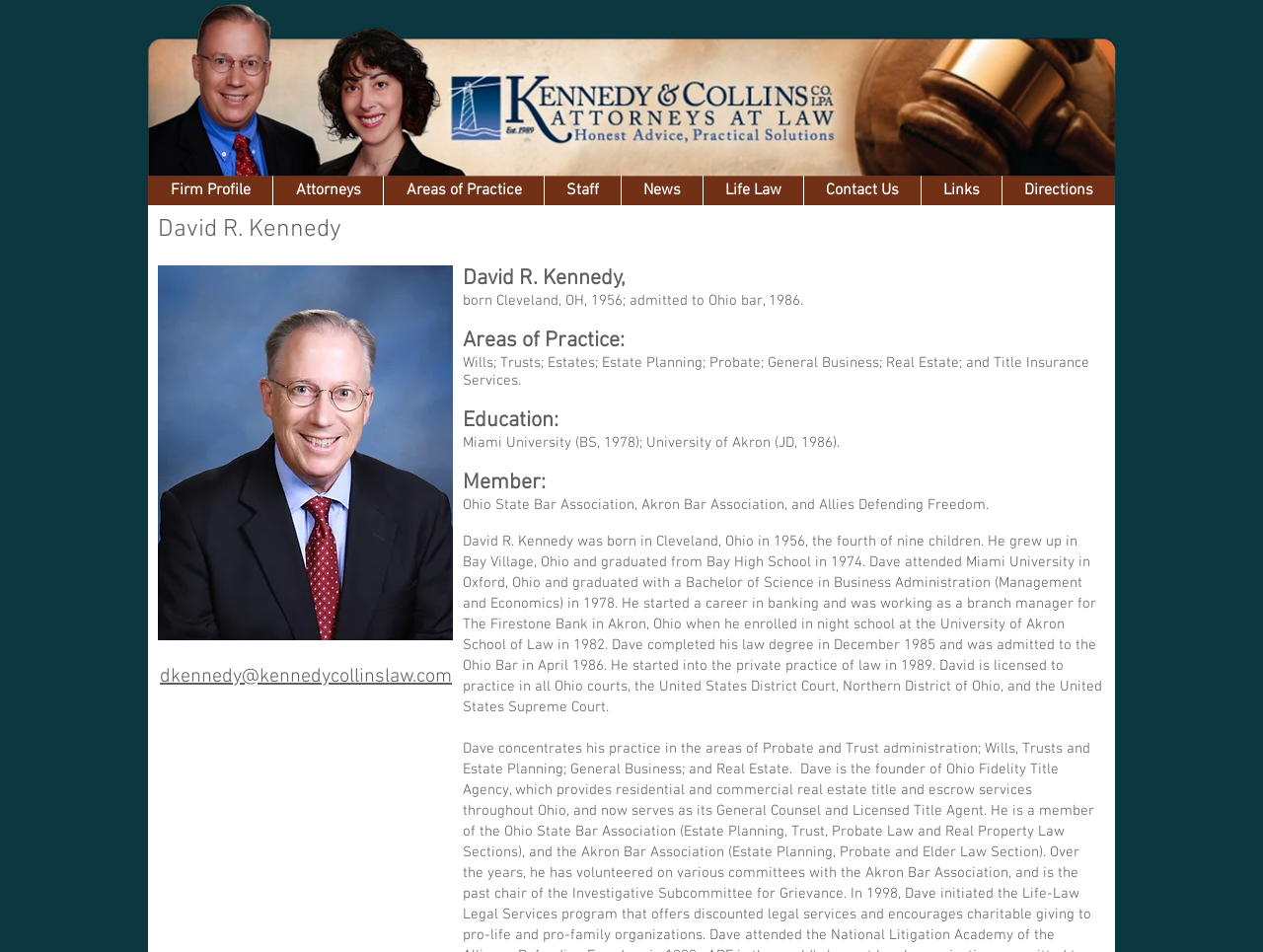Create a detailed summary of the webpage's content and design.

The webpage is about David R. Kennedy, an attorney at Kennedy & Associates. At the top, there is a navigation menu with 9 links: "Firm Profile", "Attorneys", "Areas of Practice", "Staff", "News", "Life Law", "Contact Us", "Links", and "Directions". Below the navigation menu, there is a banner image that spans almost the entire width of the page.

On the left side of the page, there is a profile section with a heading "David R. Kennedy" and a photo of him. Below the photo, there is his email address "dkennedy@kennedycollinslaw.com" and an iframe with embedded content.

On the right side of the page, there is a section with several headings and paragraphs of text. The first heading is "David R. Kennedy," followed by a paragraph about his birthplace and admission to the Ohio bar. The next heading is "Areas of Practice:", which lists several areas of law, including Wills, Trusts, and Estates. There are also headings for "Education:", "Member:", and a biographical paragraph about David R. Kennedy's life, including his education, career, and licensure.